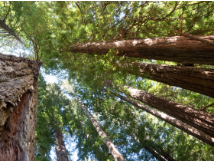What is the texture of the tree bark?
Based on the screenshot, provide a one-word or short-phrase response.

Rough